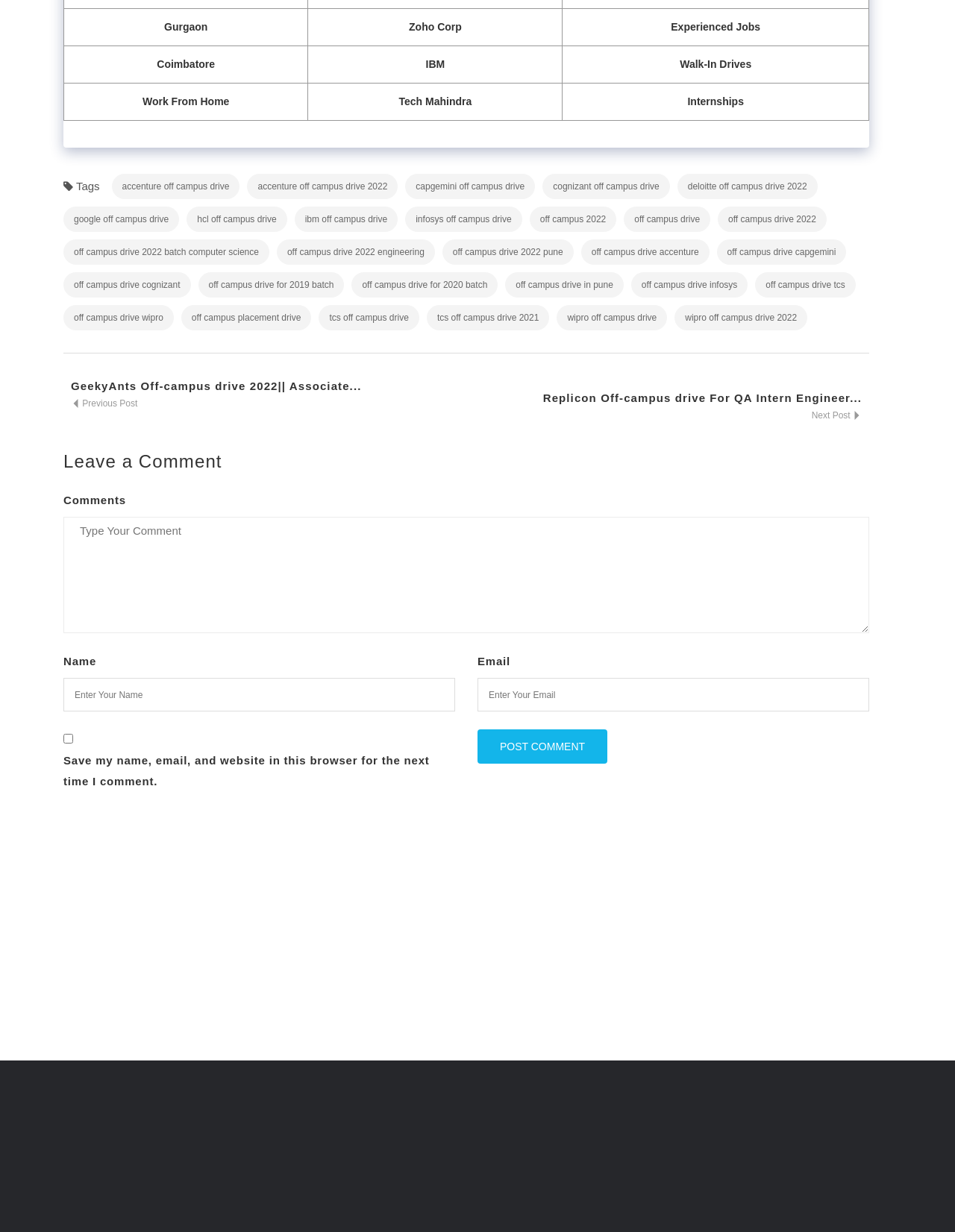Please identify the bounding box coordinates of the element I need to click to follow this instruction: "view works".

None